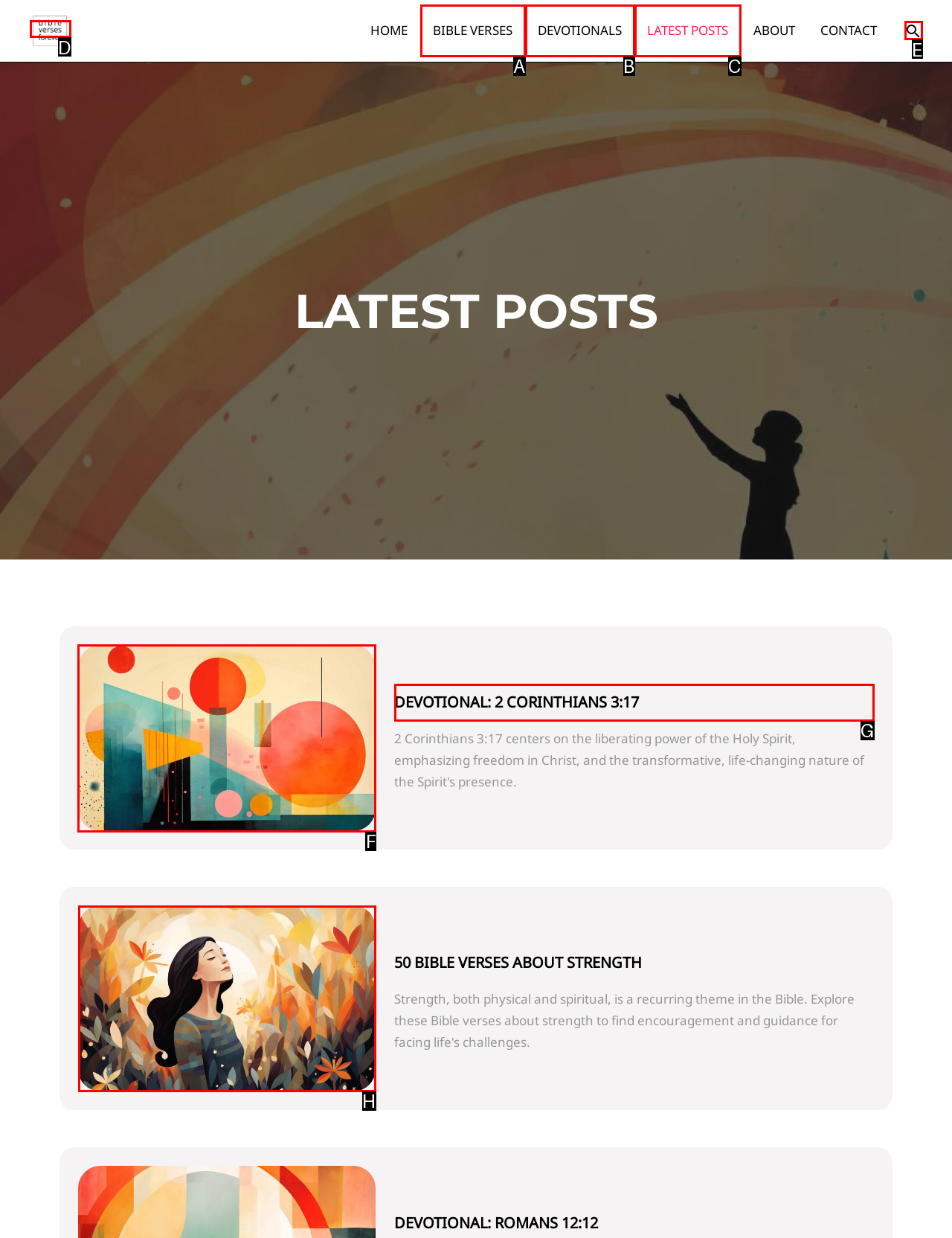Identify the correct UI element to click on to achieve the task: read Radiant-120-rebaixat-a-3 post. Provide the letter of the appropriate element directly from the available choices.

F